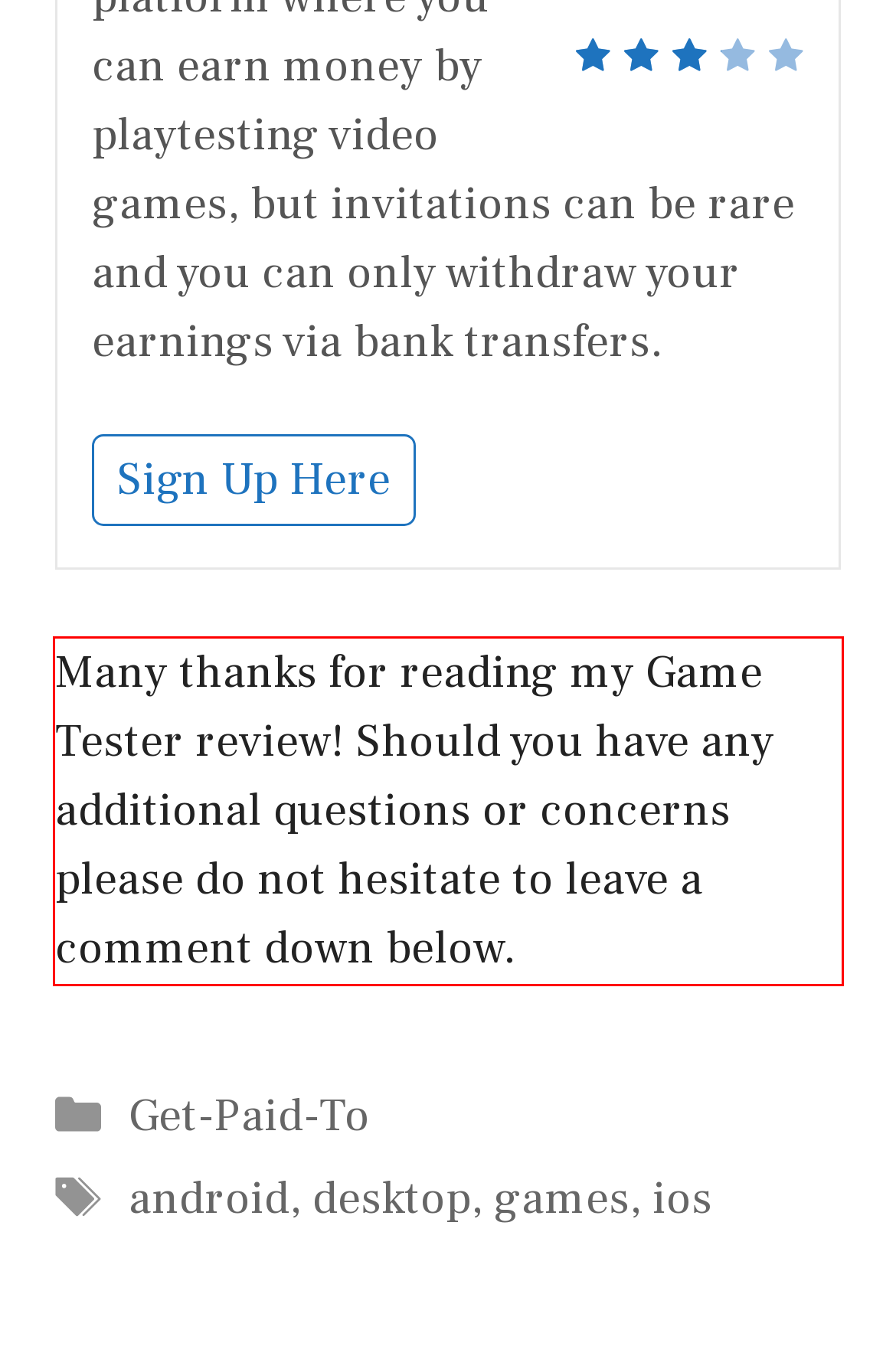View the screenshot of the webpage and identify the UI element surrounded by a red bounding box. Extract the text contained within this red bounding box.

Many thanks for reading my Game Tester review! Should you have any additional questions or concerns please do not hesitate to leave a comment down below.